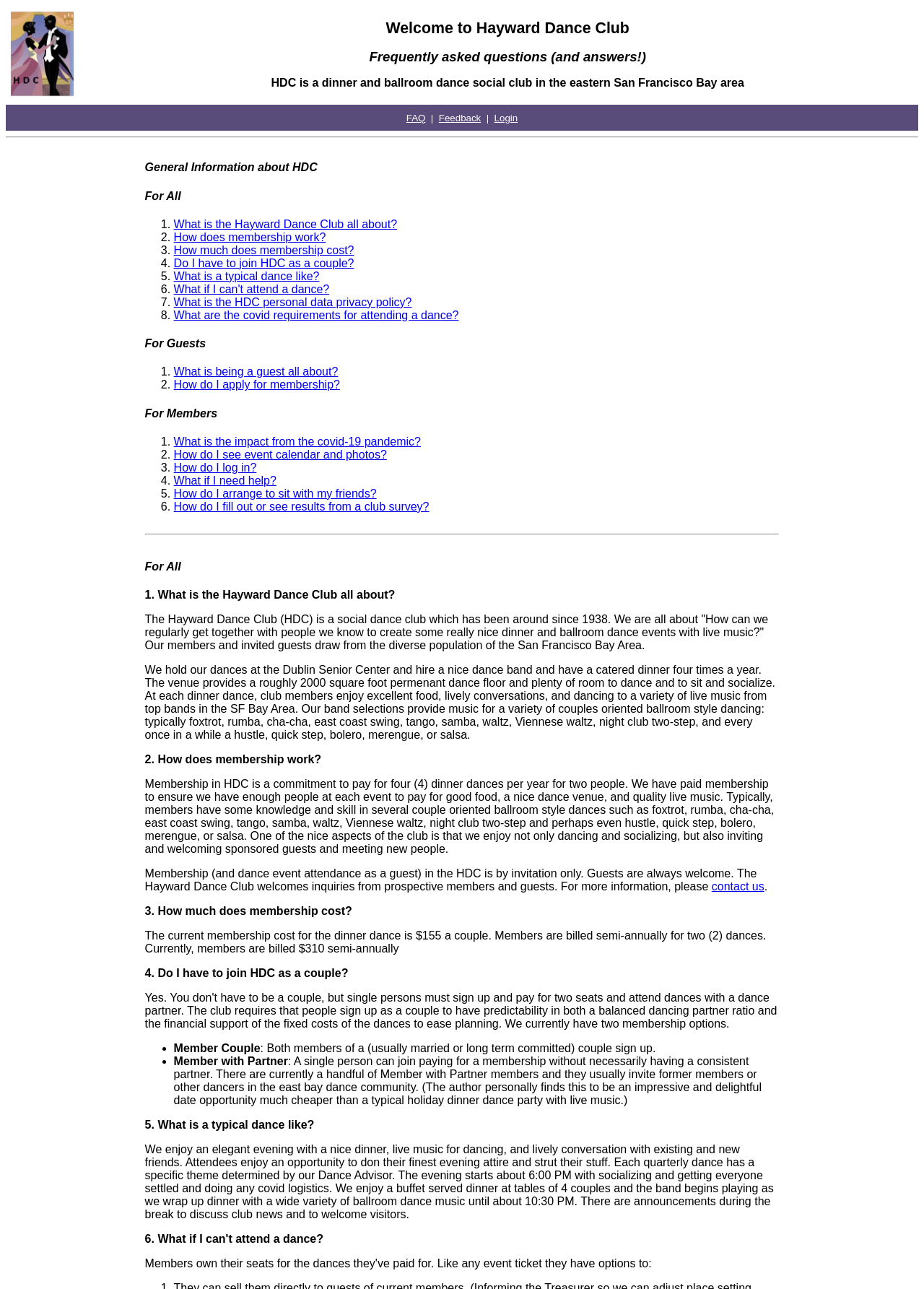What is the Hayward Dance Club about?
Based on the image, provide your answer in one word or phrase.

Dinner and ballroom dance social club